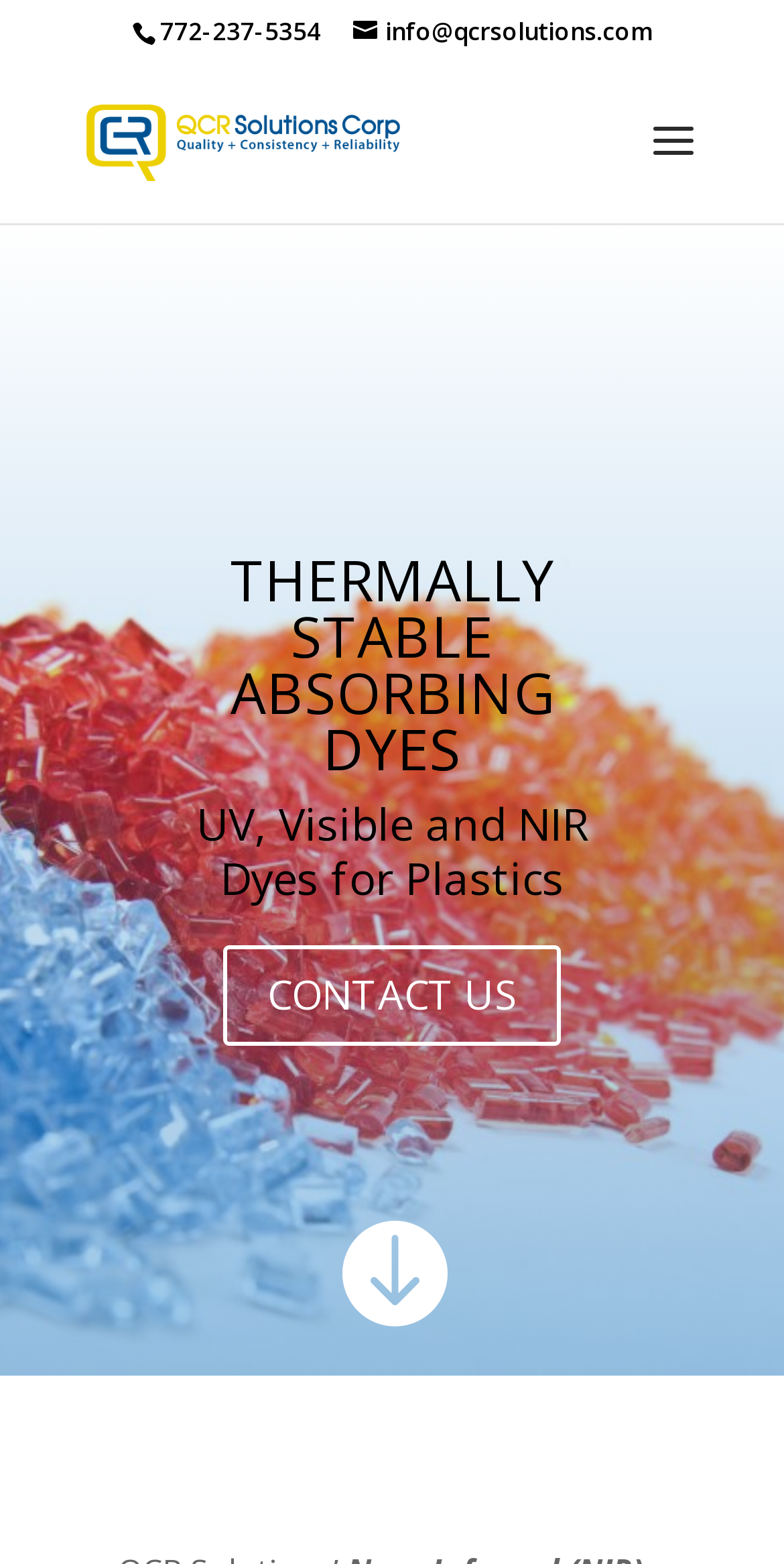Offer a detailed explanation of the webpage layout and contents.

The webpage is about thermally stable absorbing dyes for near-infrared, ultraviolet, and visible spectrum, with custom design options available. 

At the top of the page, there is a phone number "772-237-5354" and an email address "info@qcrsolutions.com" on the left and right sides, respectively. Below them, there is a link to "QCR Solutions Corp" with a corresponding logo image to its left. 

In the middle of the page, there is a search bar with a label "Search for:" where users can input their queries. 

The main content of the page is divided into sections. The first section has a heading "THERMALLY STABLE ABSORBING DYES" in a prominent font. Below the heading, there is a paragraph describing the dyes, specifically mentioning their use in plastics for UV, visible, and NIR spectrum. 

On the right side of the page, there is a "CONTACT US" link, and below it, there is a social media icon.